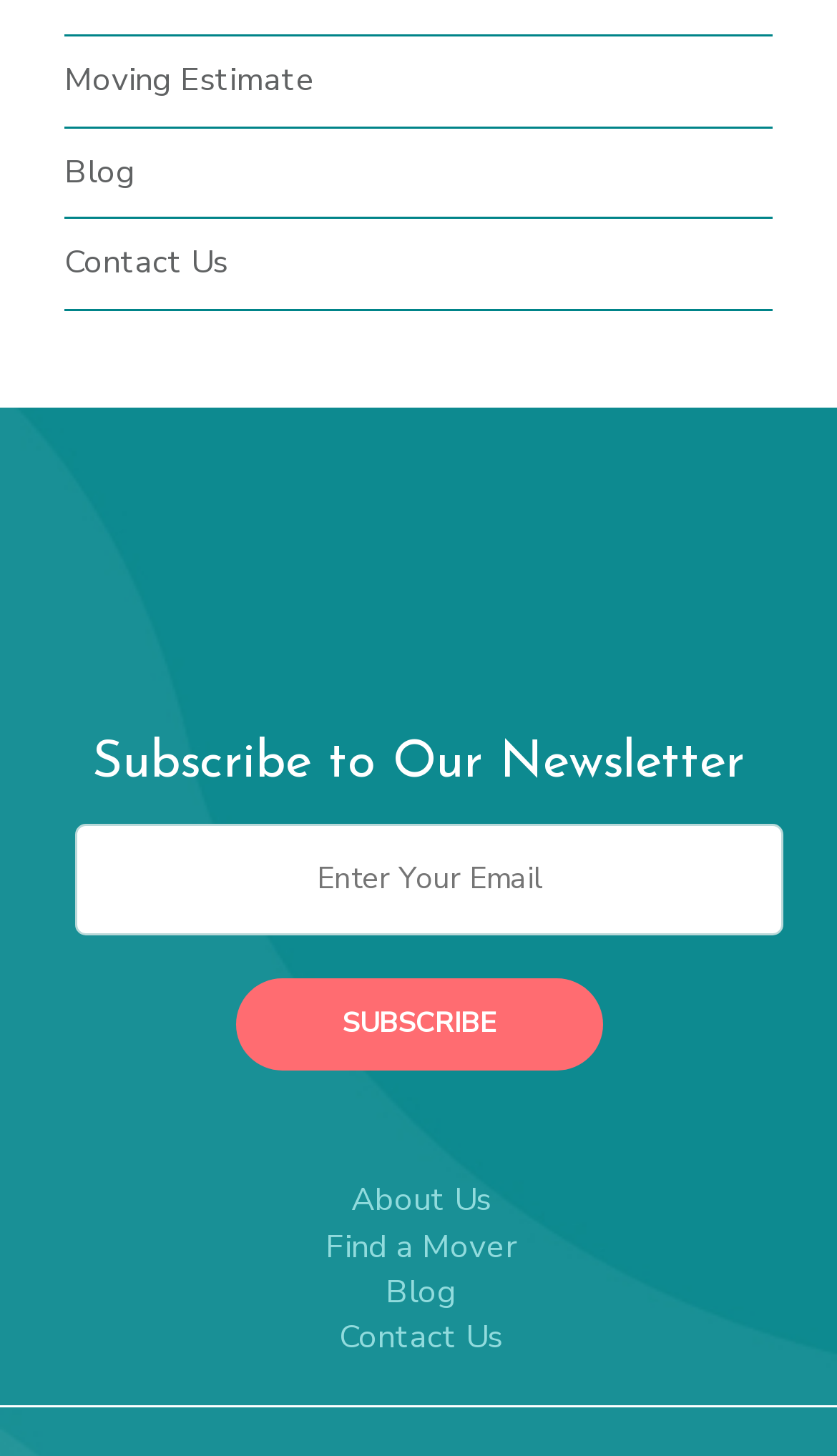Please provide the bounding box coordinates for the element that needs to be clicked to perform the instruction: "Enter email address". The coordinates must consist of four float numbers between 0 and 1, formatted as [left, top, right, bottom].

[0.09, 0.566, 0.936, 0.643]